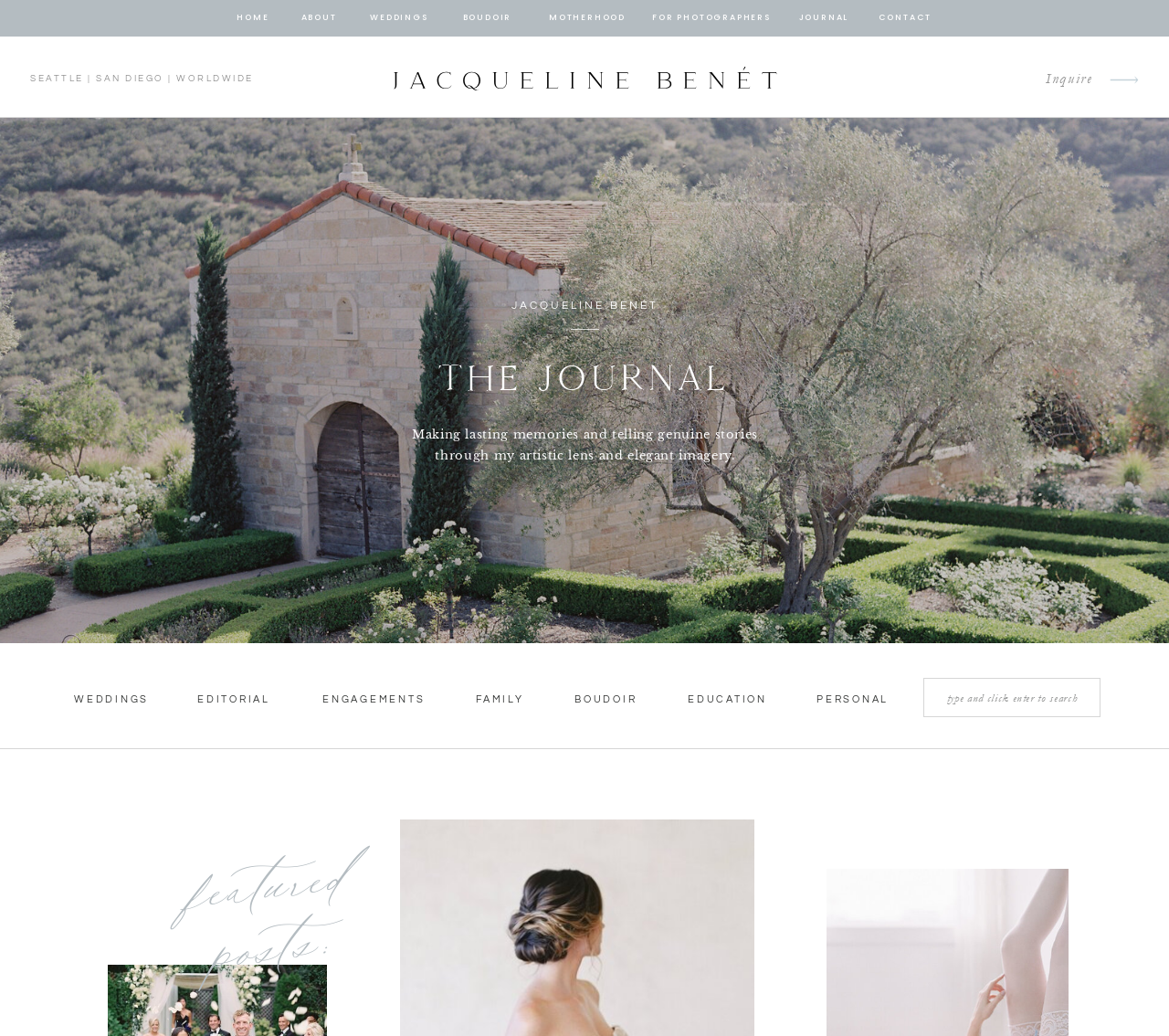What is the photographer's name?
We need a detailed and exhaustive answer to the question. Please elaborate.

The photographer's name can be found in the middle section of the webpage, where it is written in a larger font size and centered horizontally. The text 'JACQUELINE BENÉT' is a clear indication of the photographer's name.